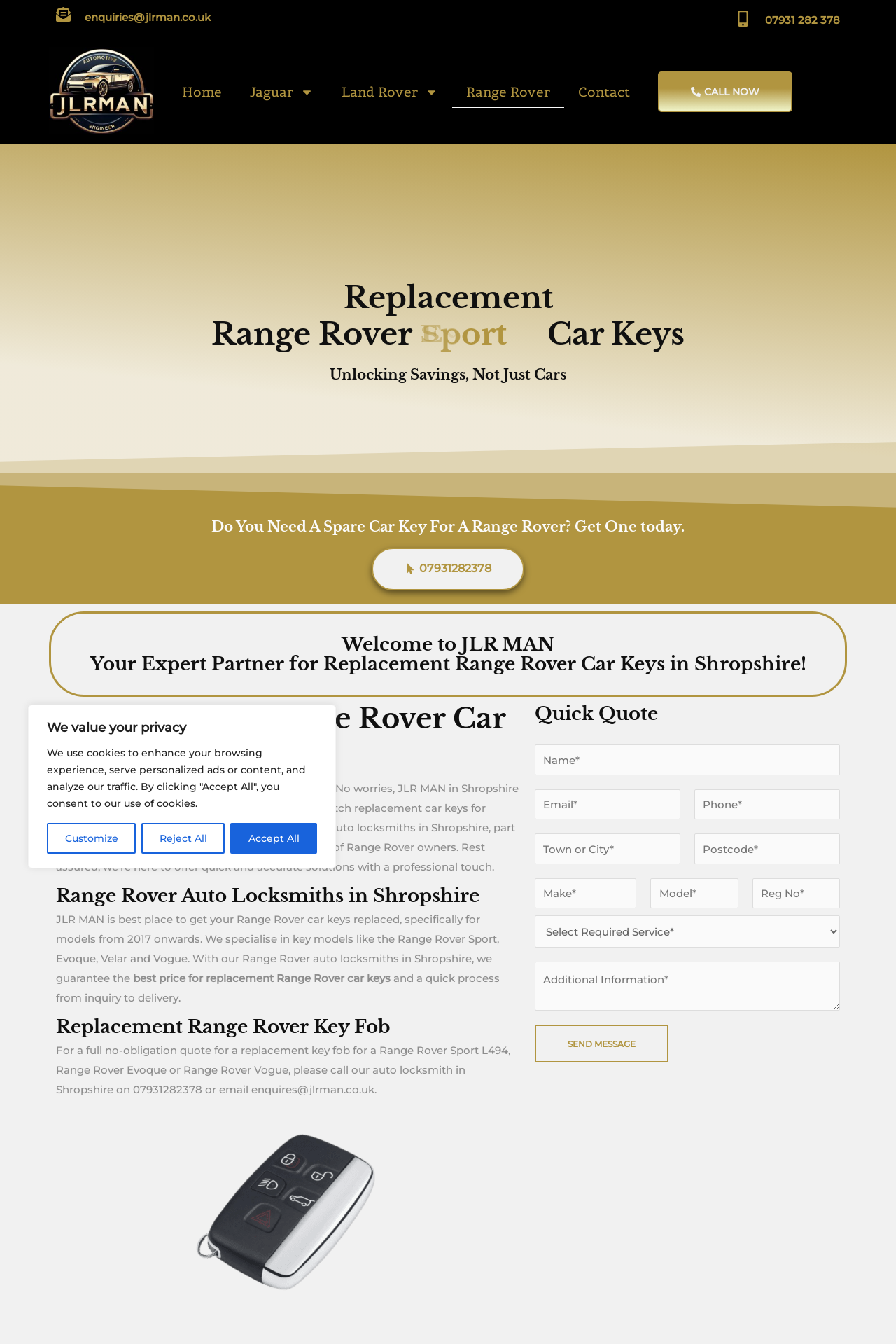What is the purpose of the 'Quick Quote' section?
Look at the screenshot and give a one-word or phrase answer.

To get a quote for a replacement key